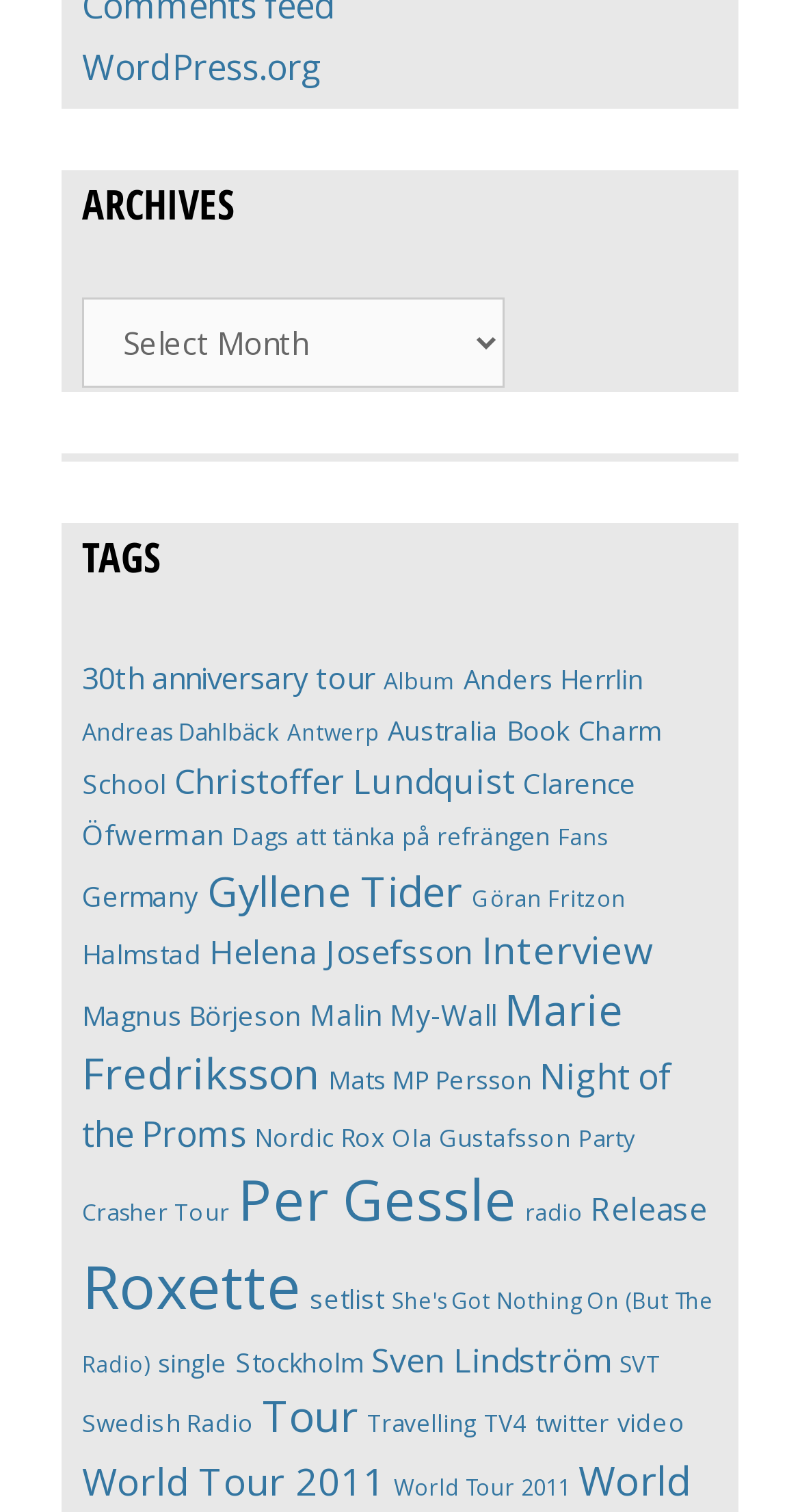Please find the bounding box coordinates of the element that you should click to achieve the following instruction: "Select archives". The coordinates should be presented as four float numbers between 0 and 1: [left, top, right, bottom].

[0.103, 0.196, 0.631, 0.256]